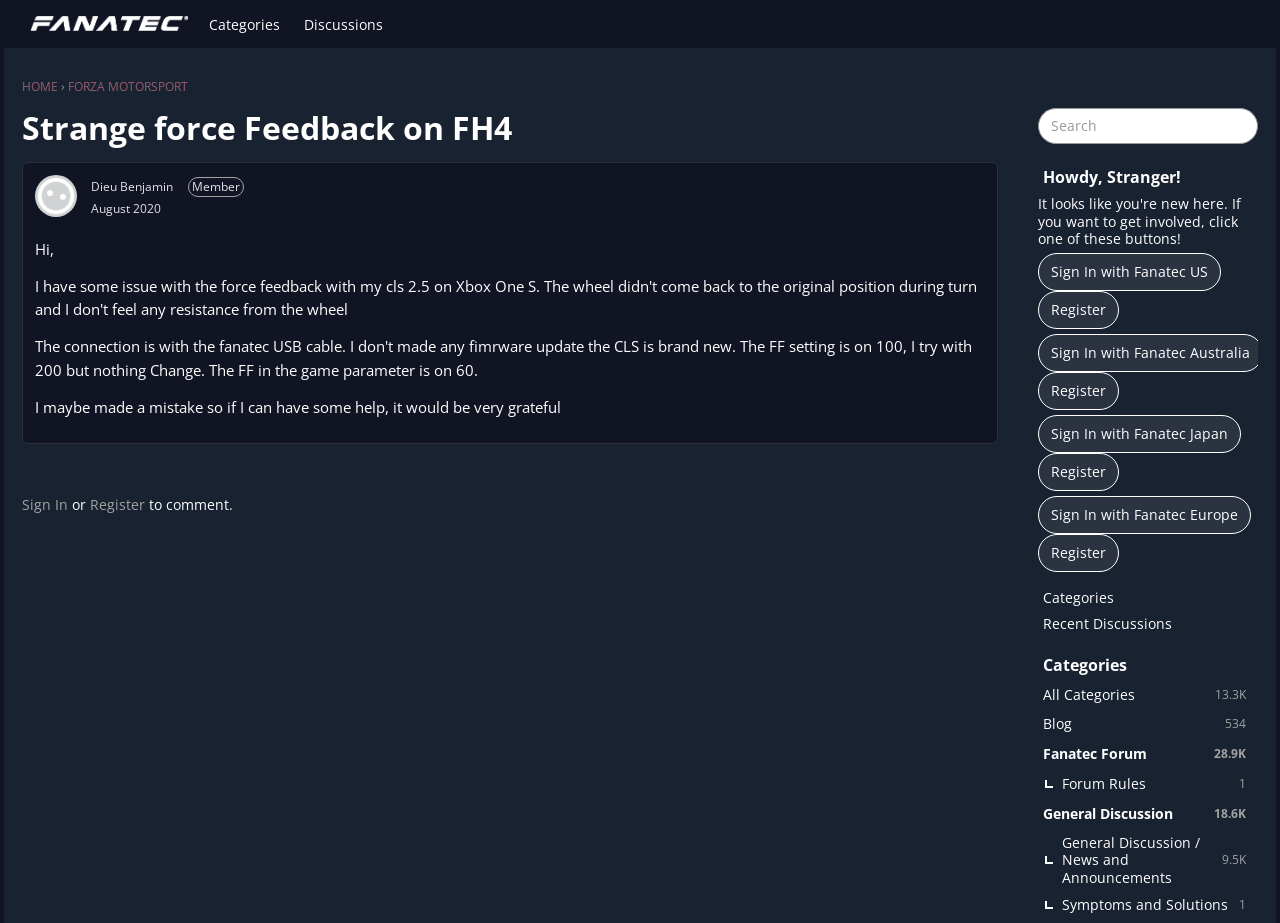Generate the main heading text from the webpage.

Strange force Feedback on FH4